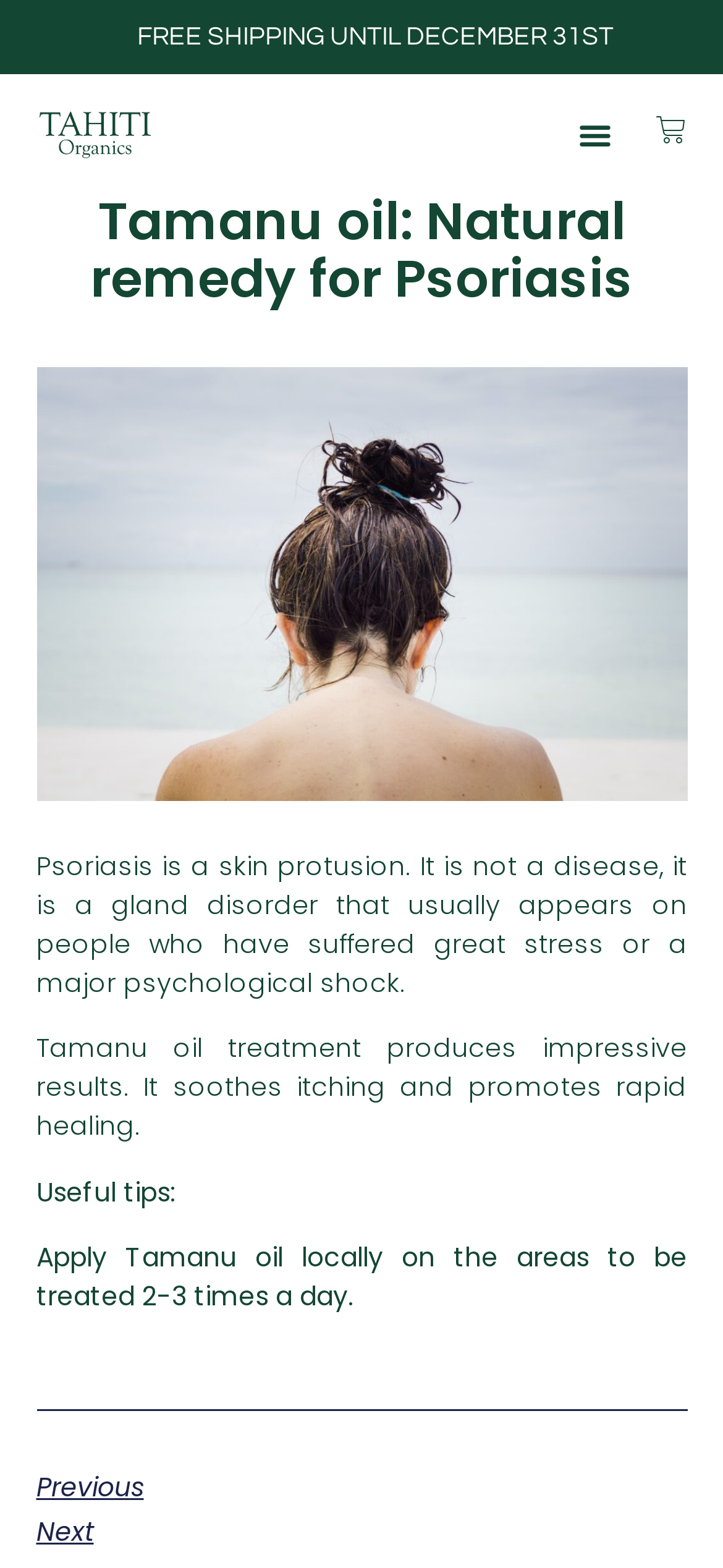Please locate and generate the primary heading on this webpage.

Tamanu oil: Natural remedy for Psoriasis